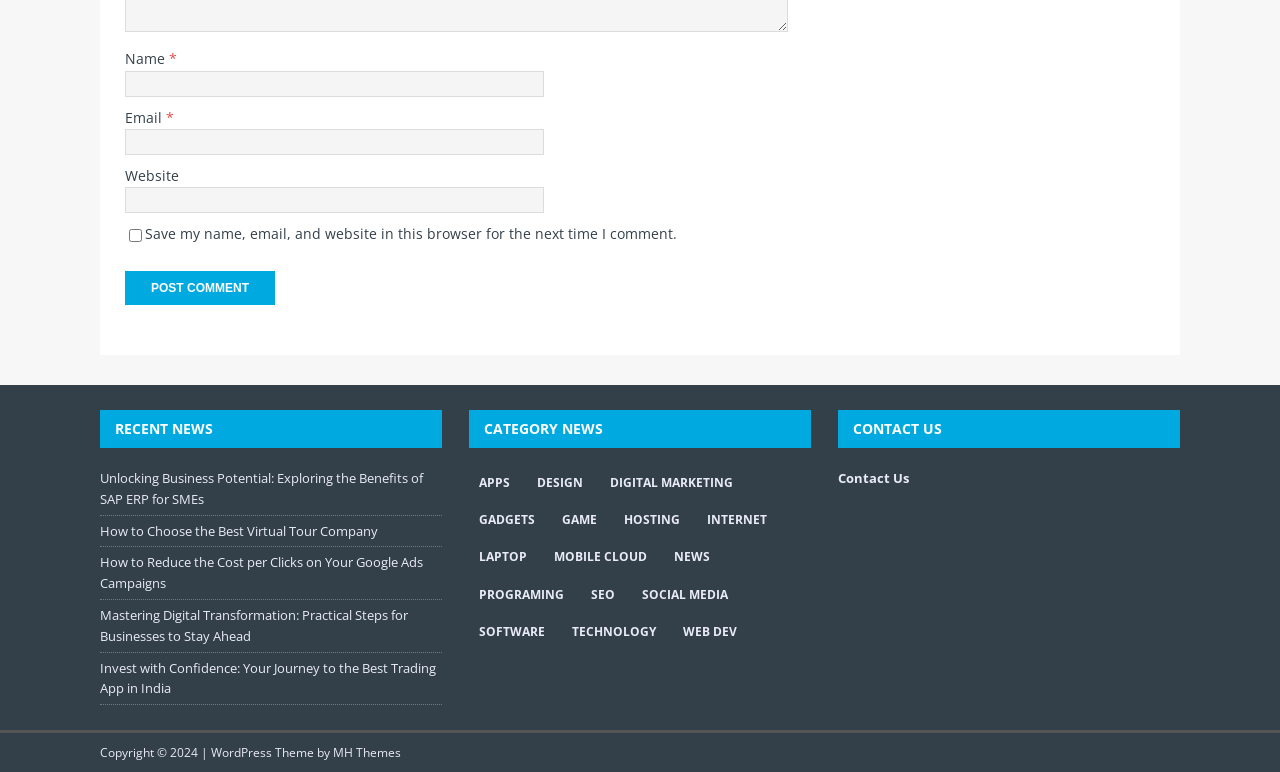What is the category of the news article 'Unlocking Business Potential: Exploring the Benefits of SAP ERP for SMEs'?
Respond to the question with a single word or phrase according to the image.

RECENT NEWS